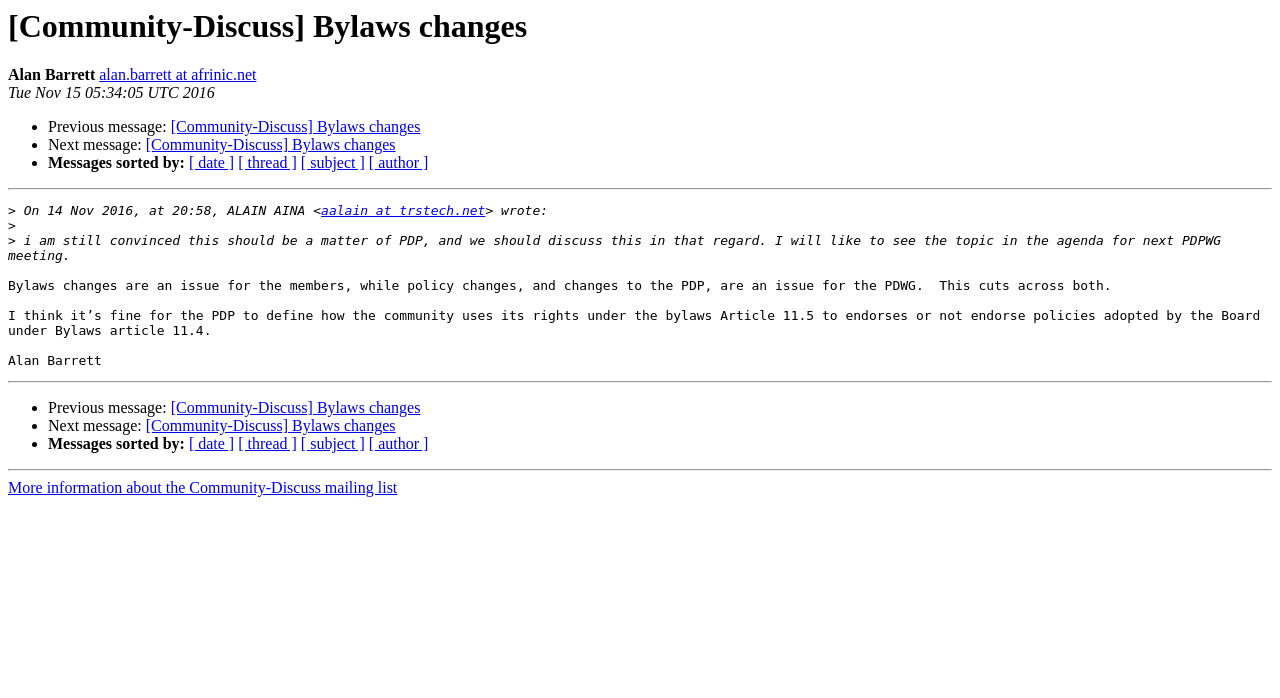Please find the bounding box coordinates for the clickable element needed to perform this instruction: "Get more information about the Community-Discuss mailing list".

[0.006, 0.687, 0.31, 0.711]